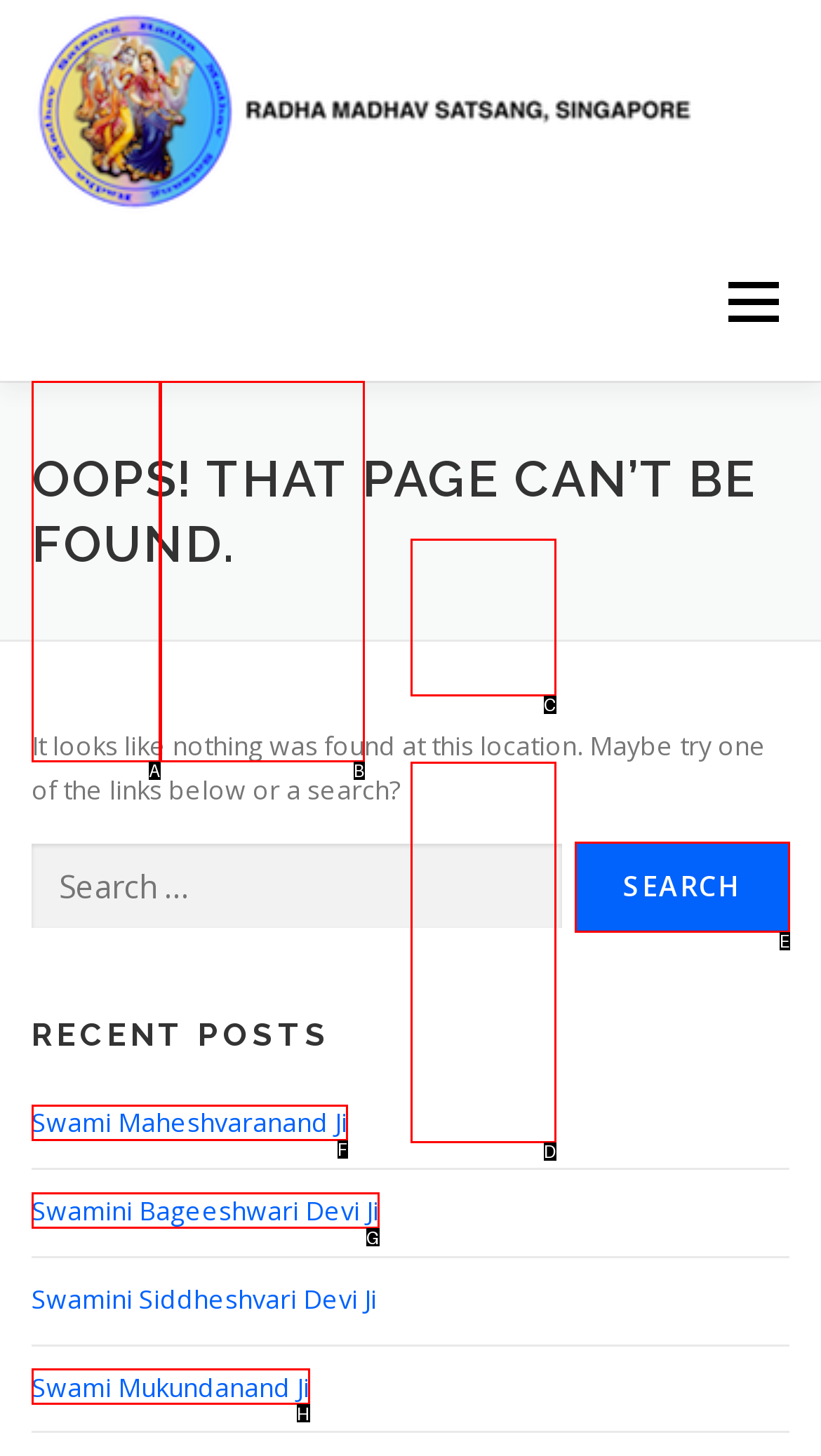Pick the right letter to click to achieve the task: Donate to Radha Madhav Satsang
Answer with the letter of the correct option directly.

C